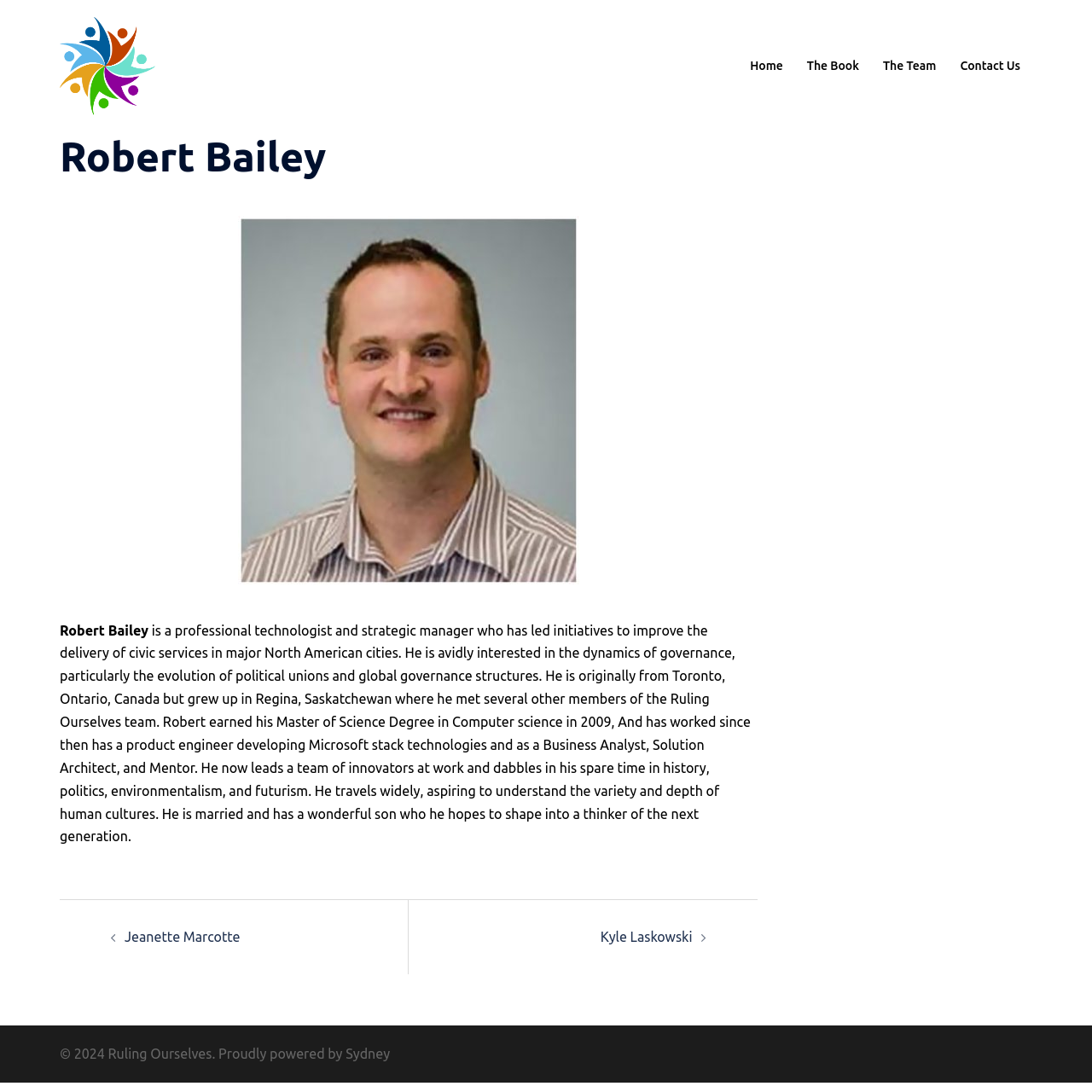Indicate the bounding box coordinates of the element that needs to be clicked to satisfy the following instruction: "Contact the team". The coordinates should be four float numbers between 0 and 1, i.e., [left, top, right, bottom].

[0.879, 0.023, 0.934, 0.098]